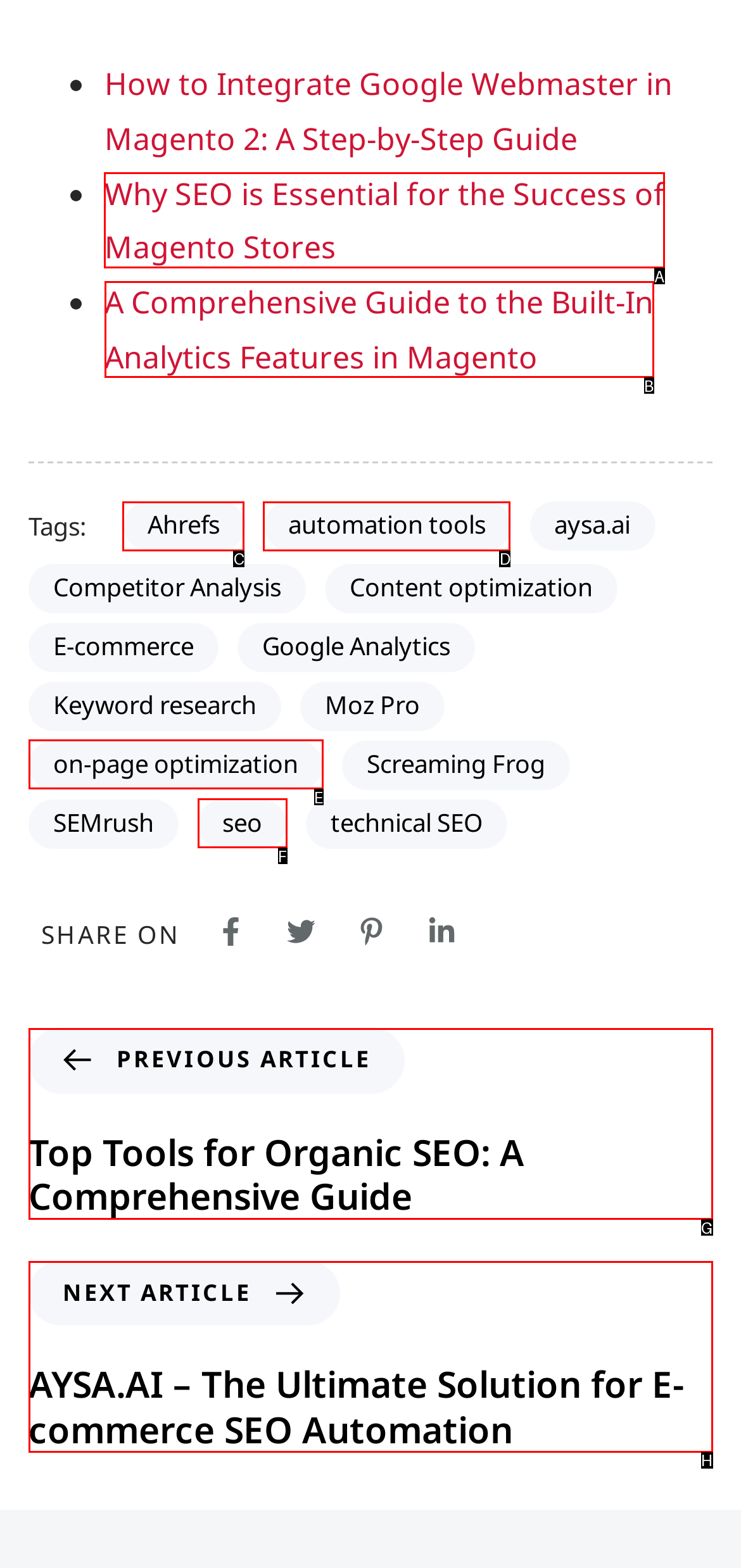Select the HTML element that needs to be clicked to perform the task: Read the article about why SEO is essential for Magento stores. Reply with the letter of the chosen option.

A